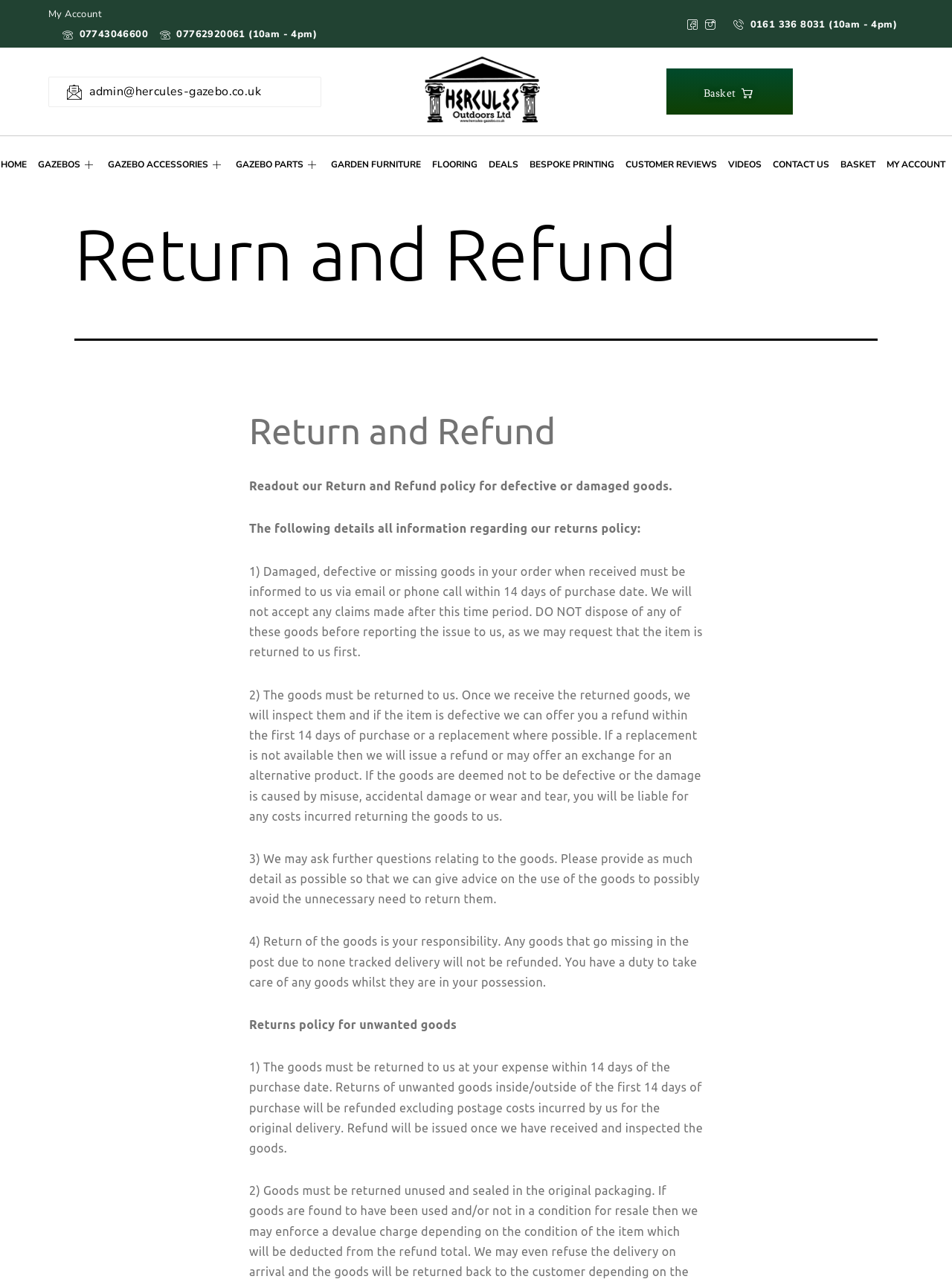Please identify the bounding box coordinates of the area I need to click to accomplish the following instruction: "Call the phone number 07743046600".

[0.083, 0.021, 0.155, 0.032]